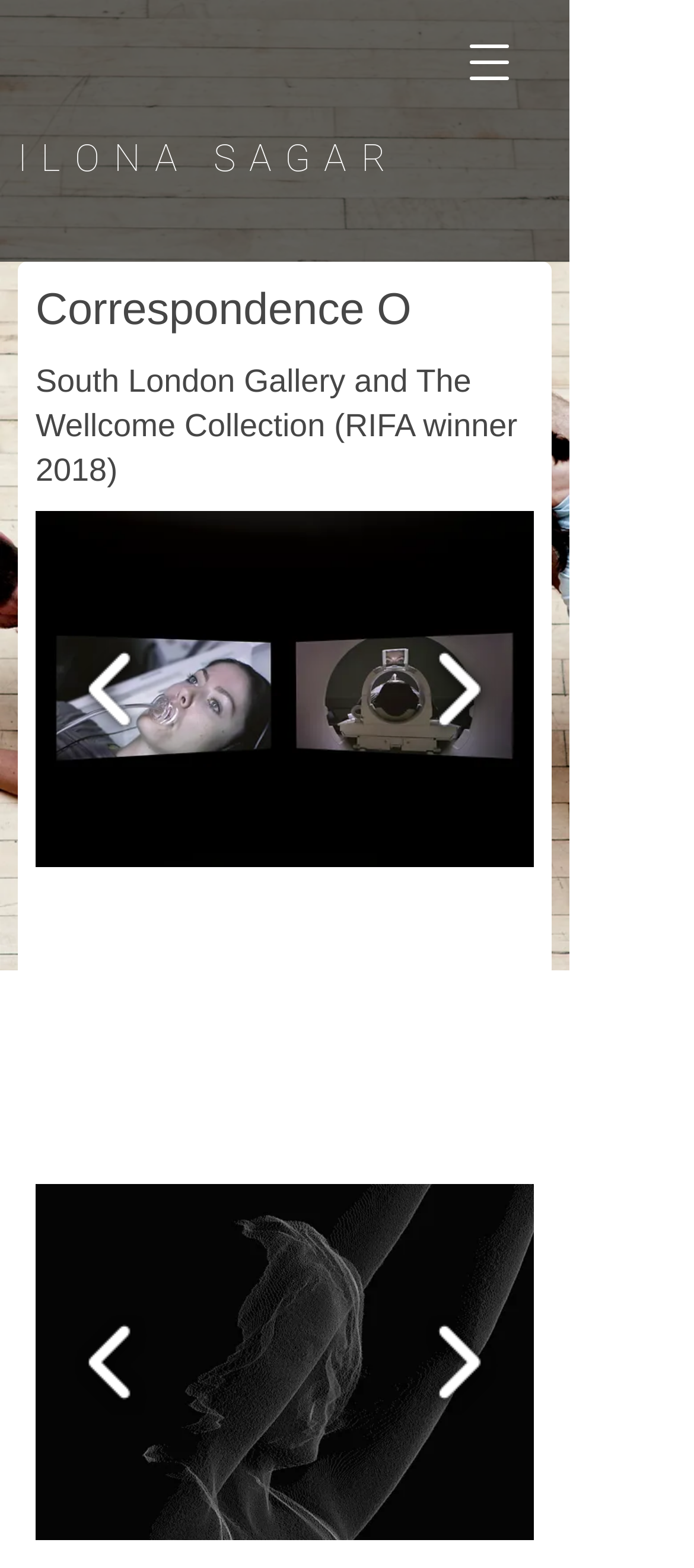How many images are there in the first slide show gallery?
From the details in the image, provide a complete and detailed answer to the question.

I looked at the first region labeled 'Slide show gallery' and found a generic element with live region and atomic properties, indicating a dynamic content area. The text '1/10' suggests that there is one image currently displayed out of a total of 10.